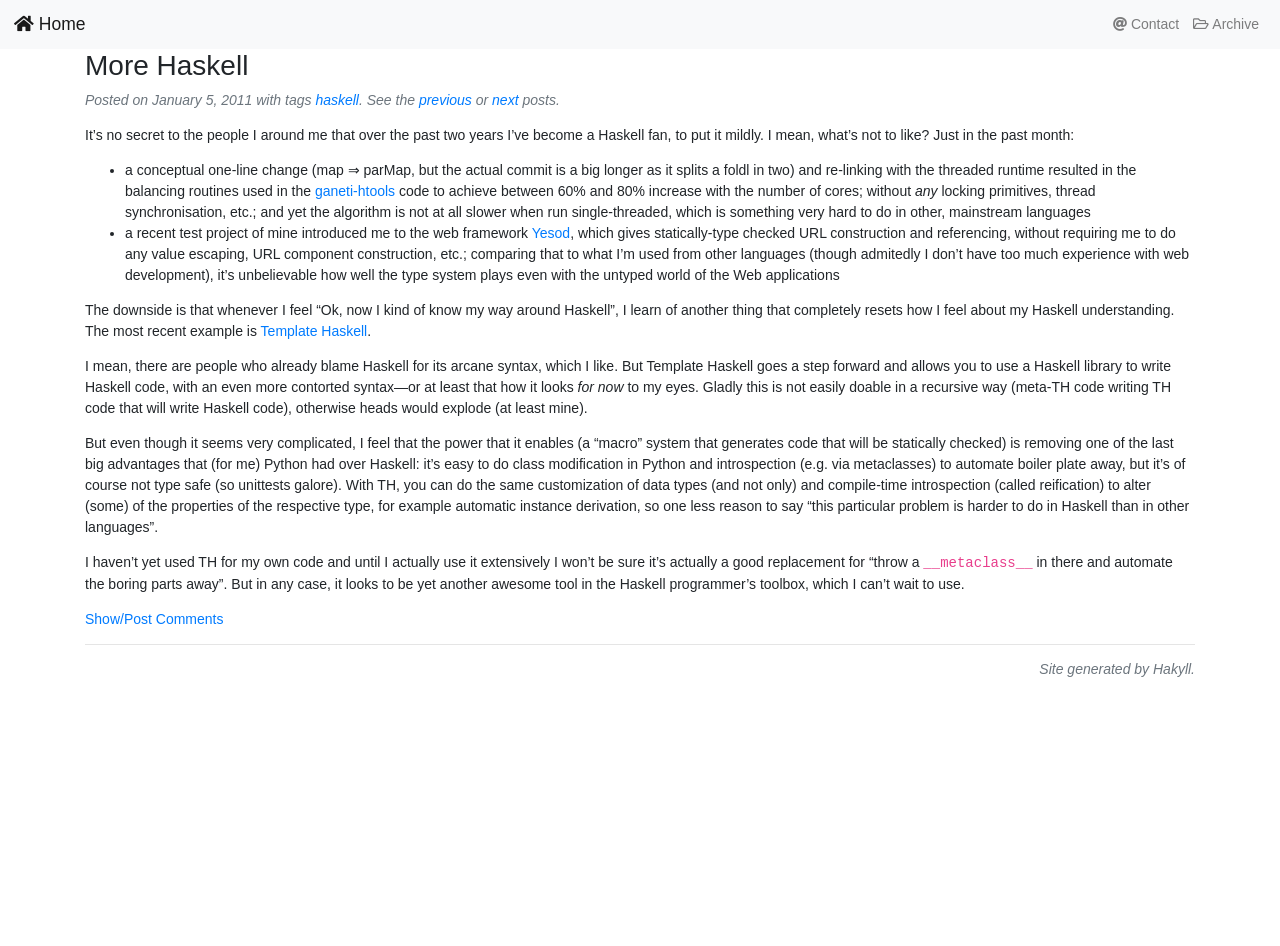Please give a short response to the question using one word or a phrase:
What is the purpose of the link 'Show/Post Comments'?

To view or post comments